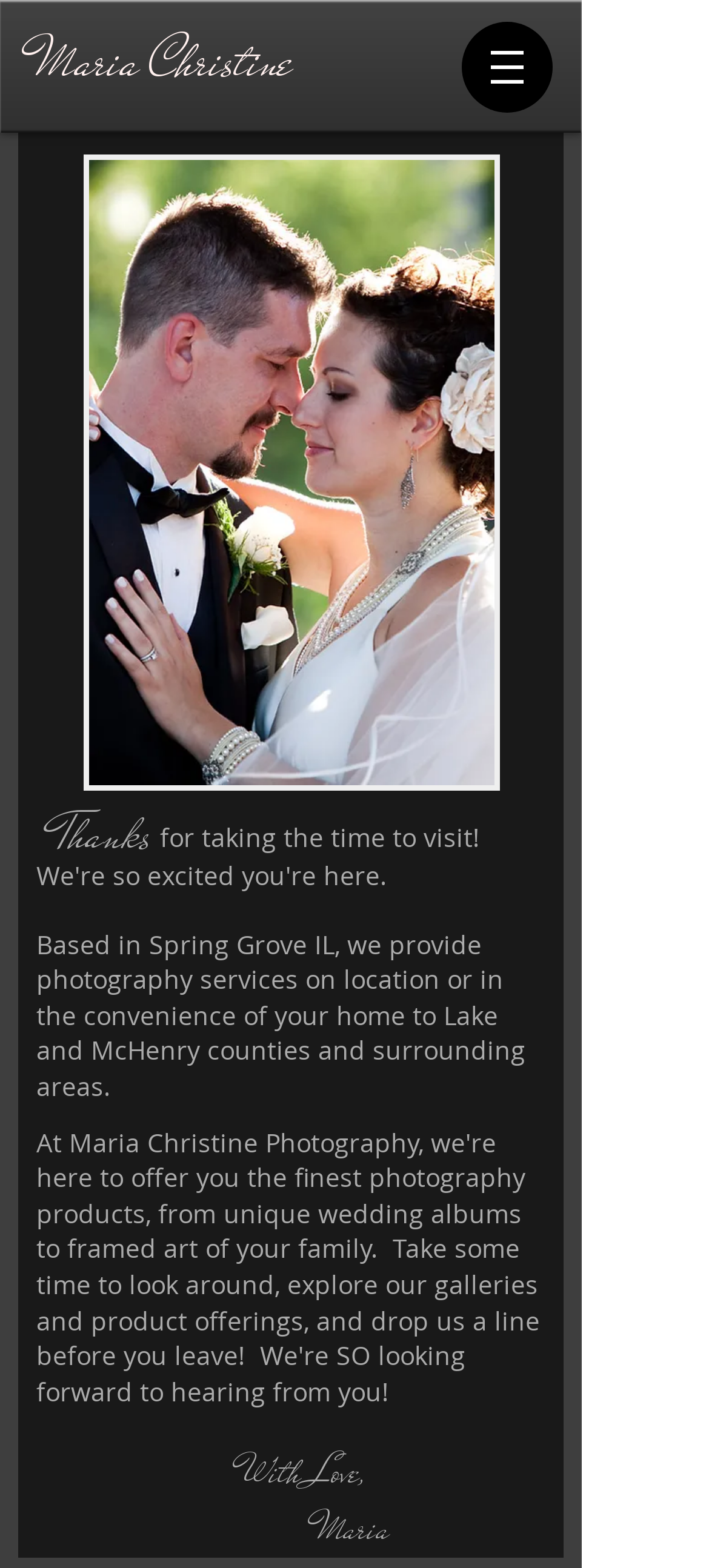What type of photography services are offered?
Look at the screenshot and provide an in-depth answer.

Based on the webpage content, it is clear that the photographer offers various services including child and family portraits, senior pictures, business headshots, and studio and on-location photography. The presence of a slide show gallery and the mention of 'photography services on location or in the convenience of your home' further supports this answer.